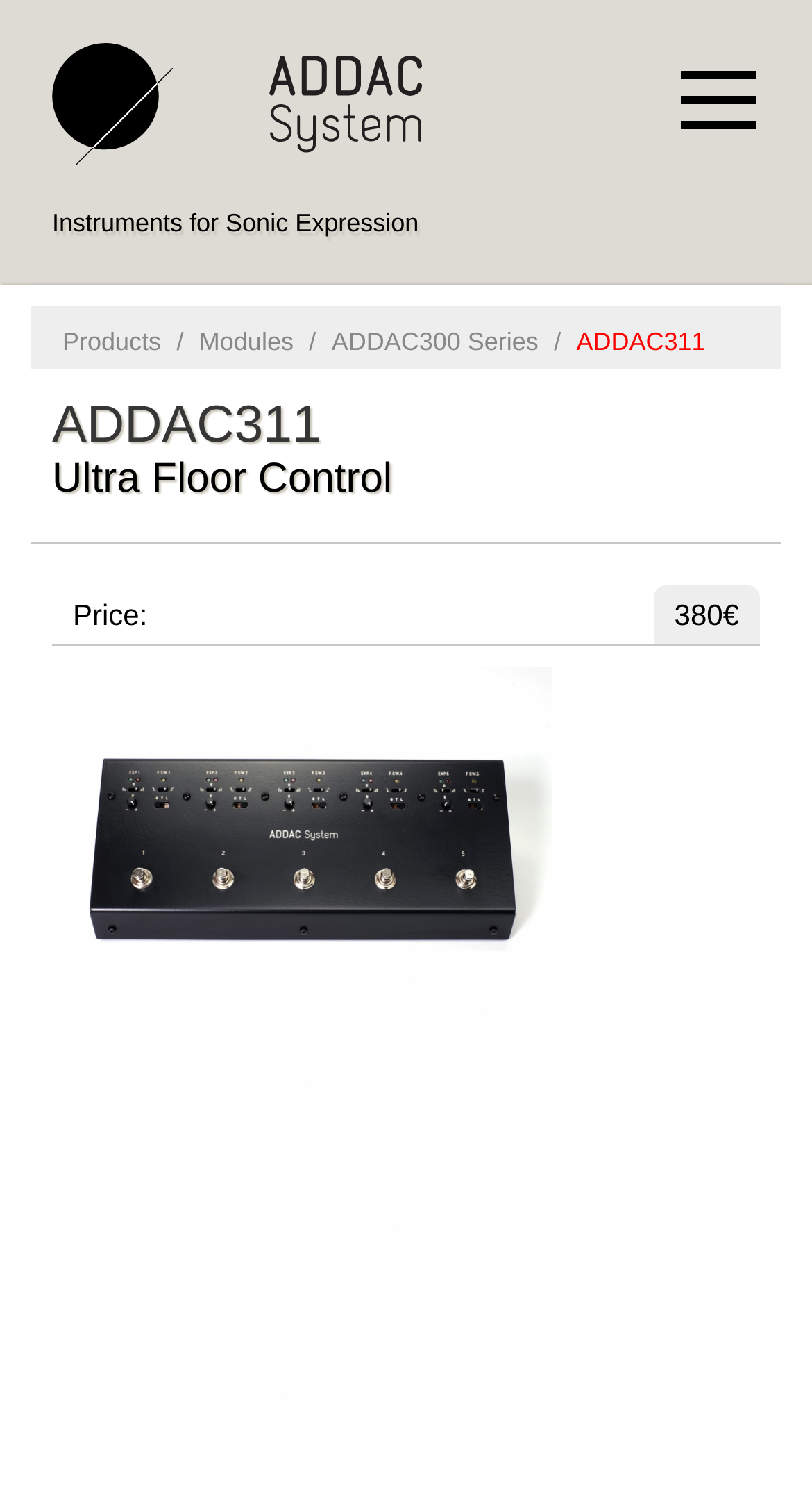Find the bounding box coordinates for the UI element whose description is: "Instruments for Sonic Expression". The coordinates should be four float numbers between 0 and 1, in the format [left, top, right, bottom].

[0.064, 0.123, 0.936, 0.162]